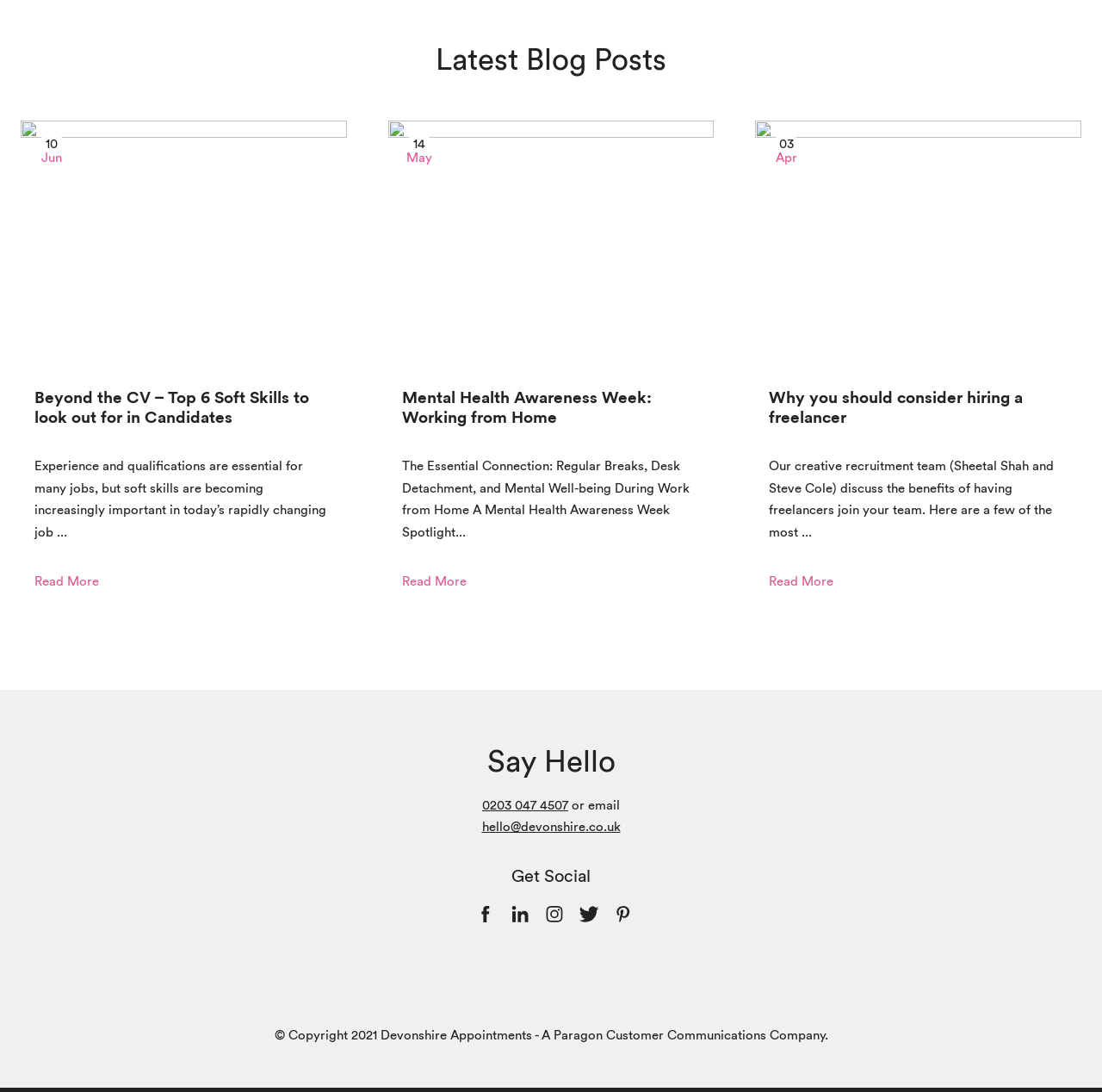Please give the bounding box coordinates of the area that should be clicked to fulfill the following instruction: "Send an email to hello@devonshire.co.uk". The coordinates should be in the format of four float numbers from 0 to 1, i.e., [left, top, right, bottom].

[0.437, 0.752, 0.563, 0.763]